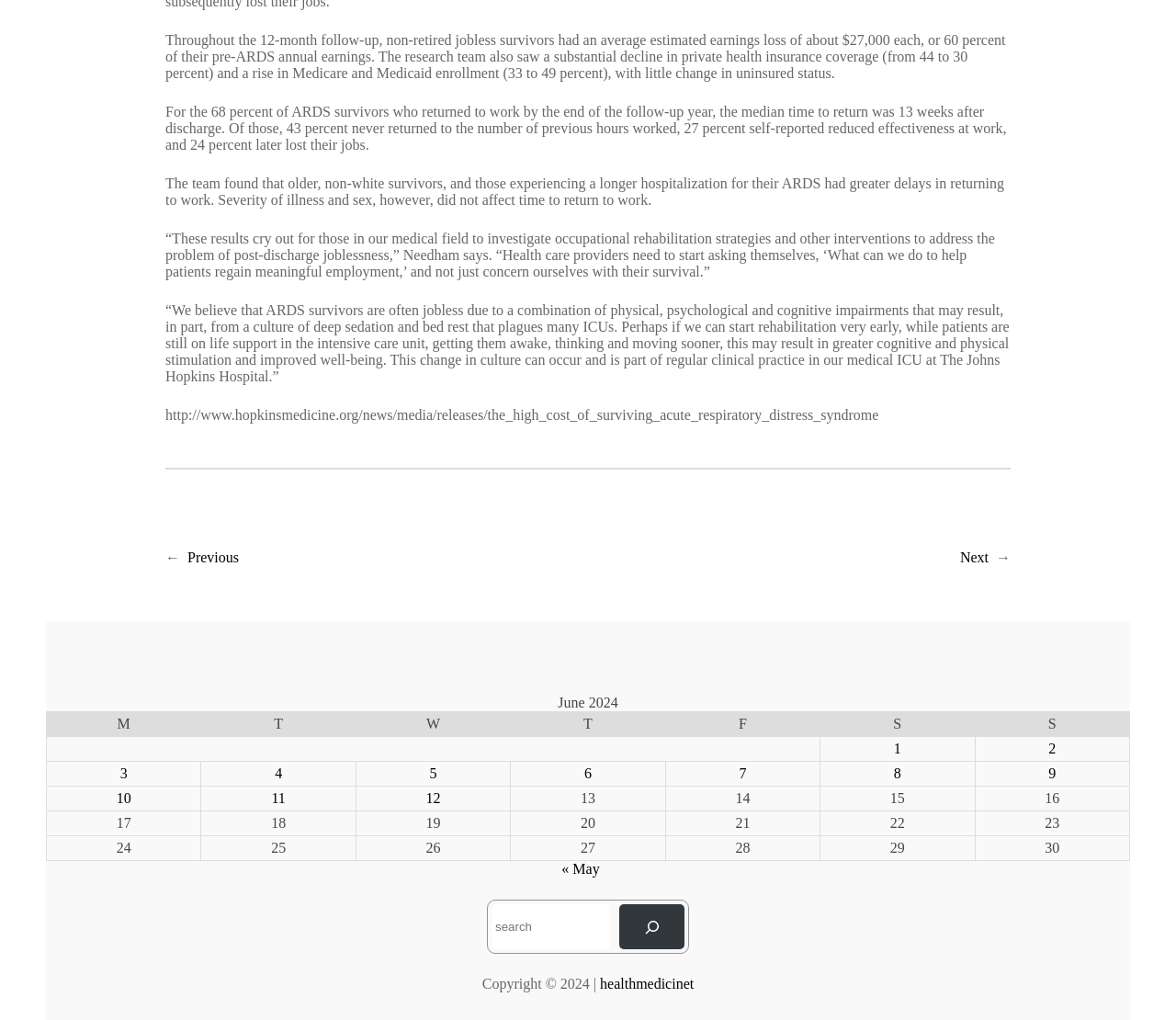Answer this question using a single word or a brief phrase:
What is the average earnings loss of non-retired jobless survivors?

$27,000